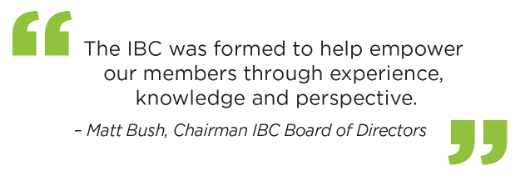Analyze the image and provide a detailed answer to the question: What is the focus of the IBC's mission?

According to the quote from Matt Bush, the Chairman of the IBC Board of Directors, the IBC was formed to help empower its members, which implies that the focus of the IBC's mission is on empowerment and community support.